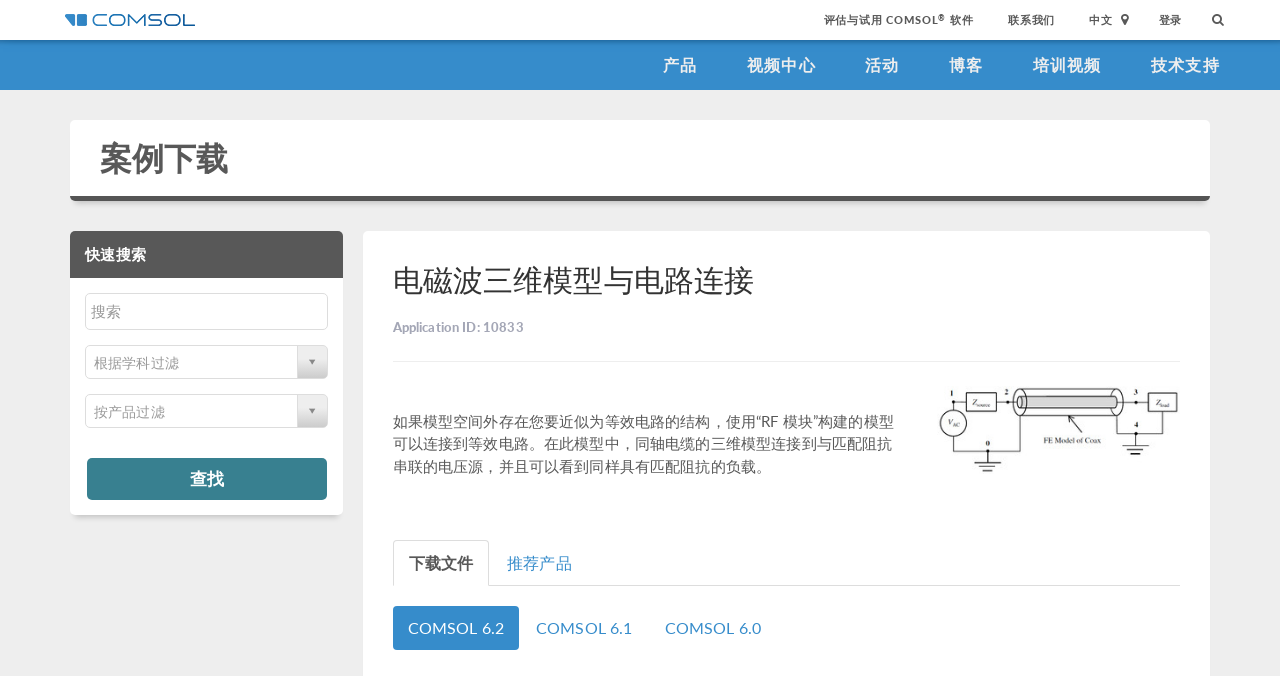Given the element description EY Privacy Statement, specify the bounding box coordinates of the corresponding UI element in the format (top-left x, top-left y, bottom-right x, bottom-right y). All values must be between 0 and 1.

None